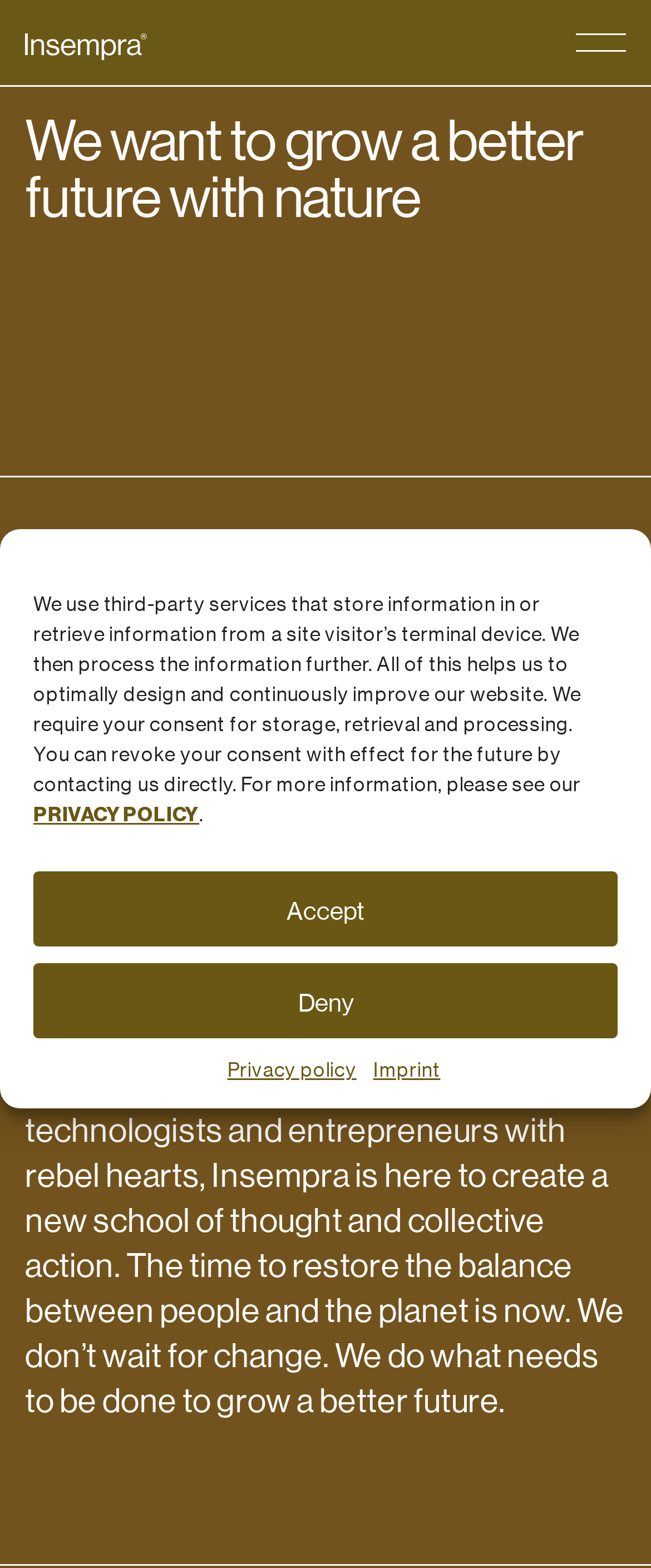What is the company's stance on waiting for change?
Provide a detailed answer to the question, using the image to inform your response.

According to the webpage, Insempra doesn't wait for change, but instead takes action to grow a better future. This implies that the company is proactive and committed to driving positive change.